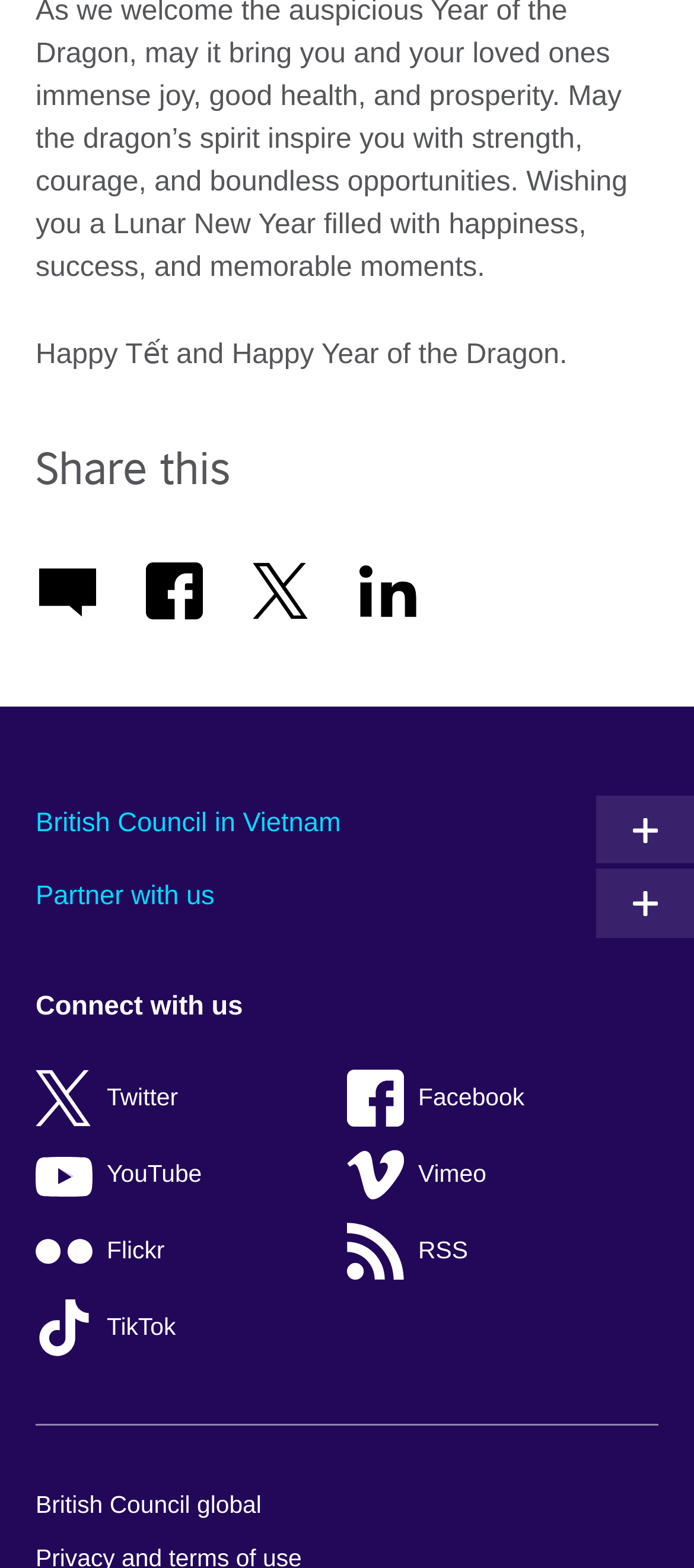Locate the bounding box coordinates of the element's region that should be clicked to carry out the following instruction: "Visit British Council in Vietnam". The coordinates need to be four float numbers between 0 and 1, i.e., [left, top, right, bottom].

[0.051, 0.507, 0.846, 0.545]